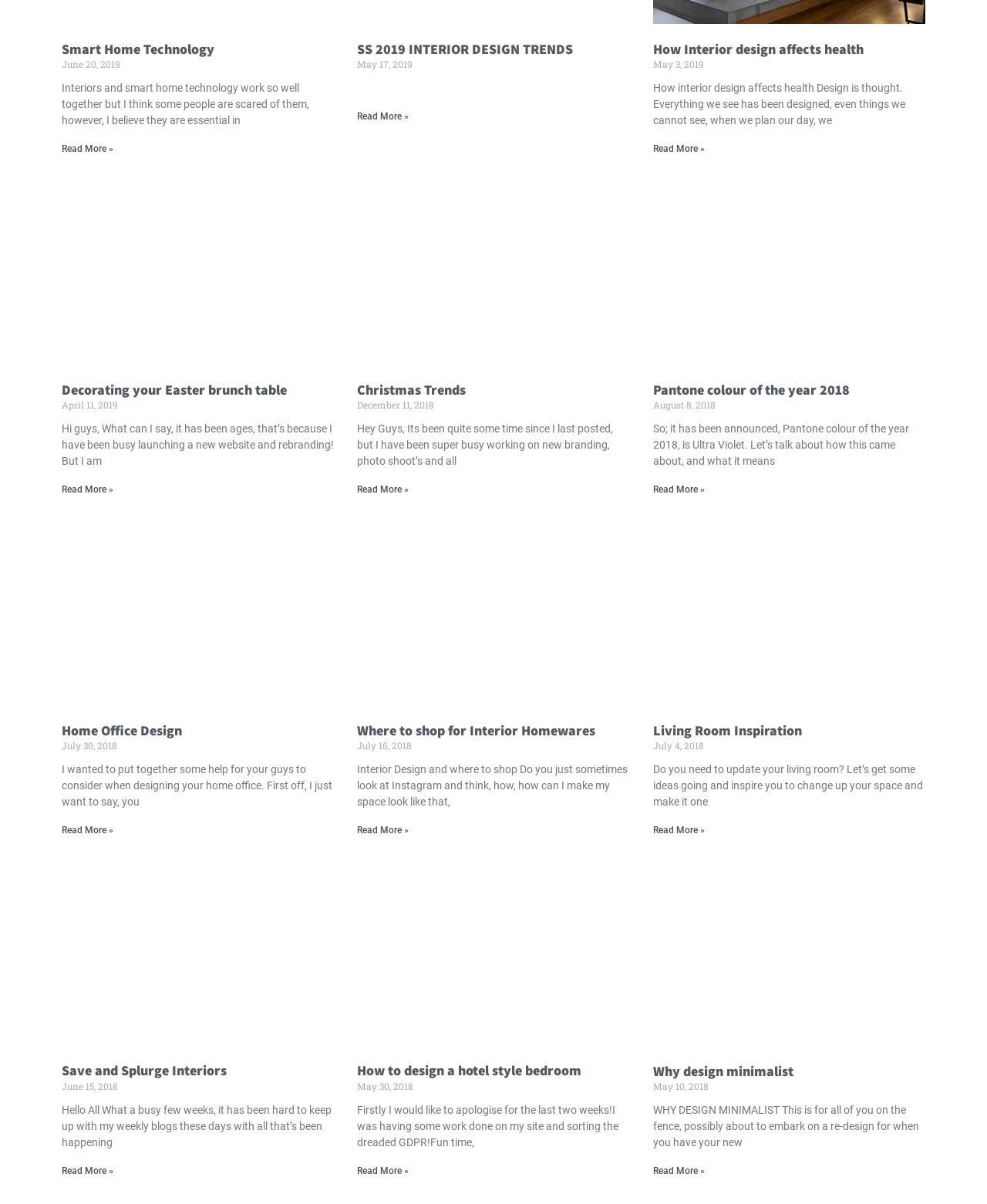Please locate the bounding box coordinates of the element that should be clicked to achieve the given instruction: "Read more about SS 2019 INTERIOR DESIGN TRENDS".

[0.362, 0.092, 0.414, 0.101]